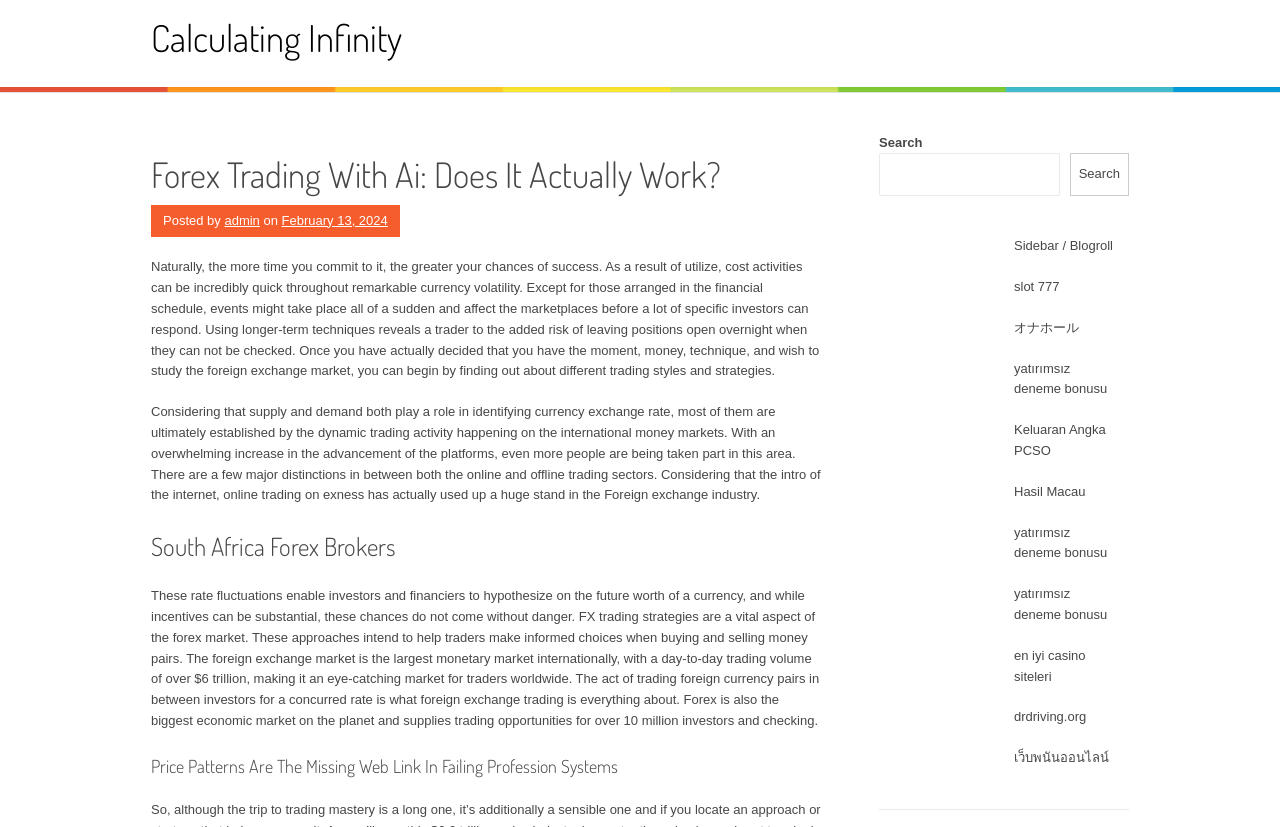Generate a comprehensive description of the webpage content.

The webpage is about Forex trading, specifically discussing its relationship with Artificial Intelligence. The title "Forex Trading With Ai: Does It Actually Work?" is prominently displayed at the top of the page. Below the title, there is a header section that includes a link to the website "Calculating Infinity" and a heading that repeats the title. 

To the right of the header section, there is a search bar with a search button. 

The main content of the page is divided into several sections. The first section discusses the importance of time commitment in Forex trading, highlighting the risks and benefits of using longer-term strategies. The text is followed by a section that explains how currency exchange rates are determined by supply and demand in the international money markets.

Further down the page, there is a heading "South Africa Forex Brokers" followed by a section that discusses the Forex market, its size, and the risks involved in trading. Another heading "Price Patterns Are The Missing Web Link In Failing Profession Systems" appears towards the bottom of the page.

On the right-hand side of the page, there is a sidebar with several links to external websites, including online casinos, a PCSO lottery website, and a driving simulation website. The links are stacked vertically, with the first link "slot 777" at the top and the last link "เว็บพนันออนไลน์" at the bottom.